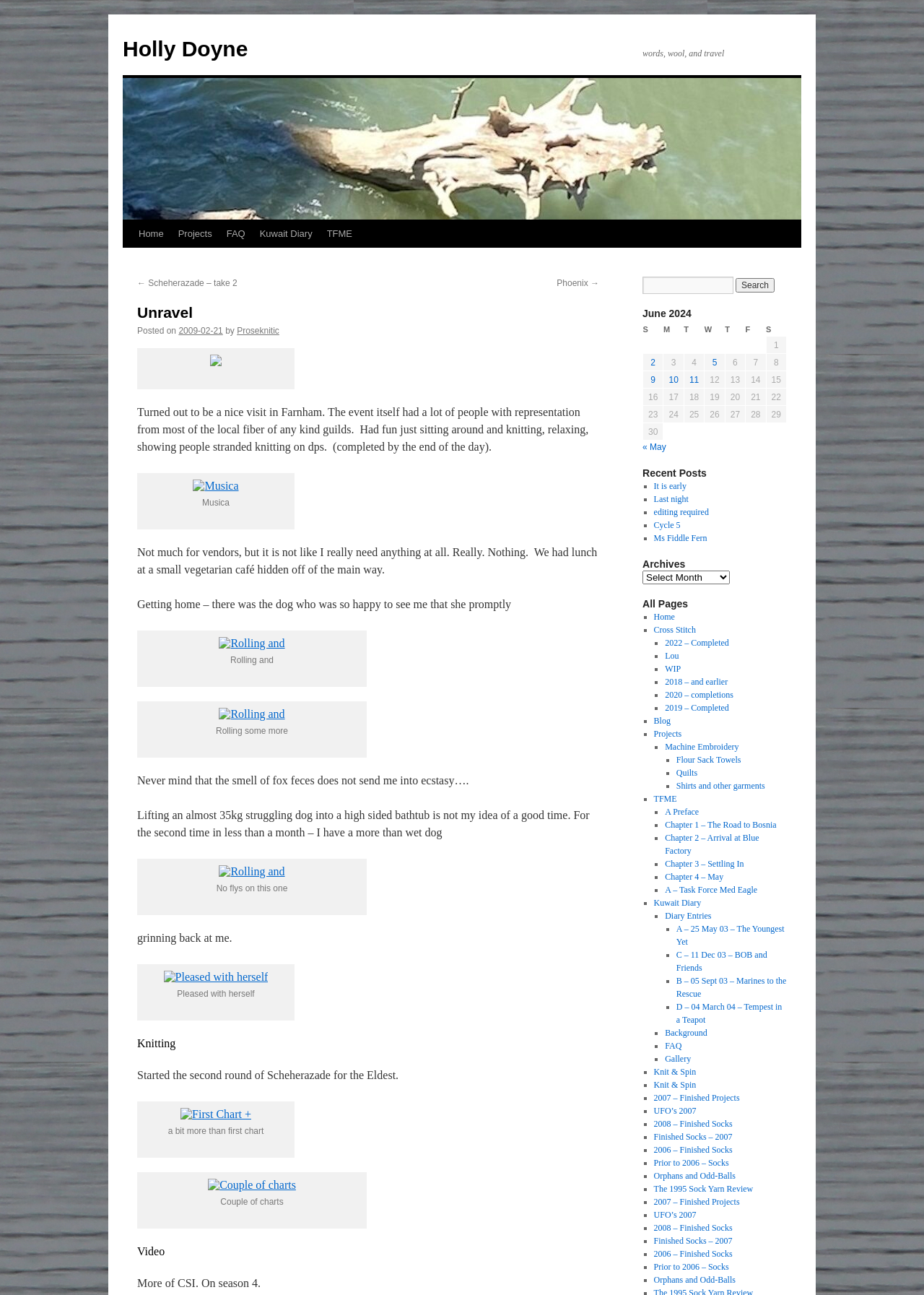Using the information in the image, could you please answer the following question in detail:
What is the date of the post?

The date of the post can be found in the link '2009-02-21' which is located below the heading 'Unravel'.